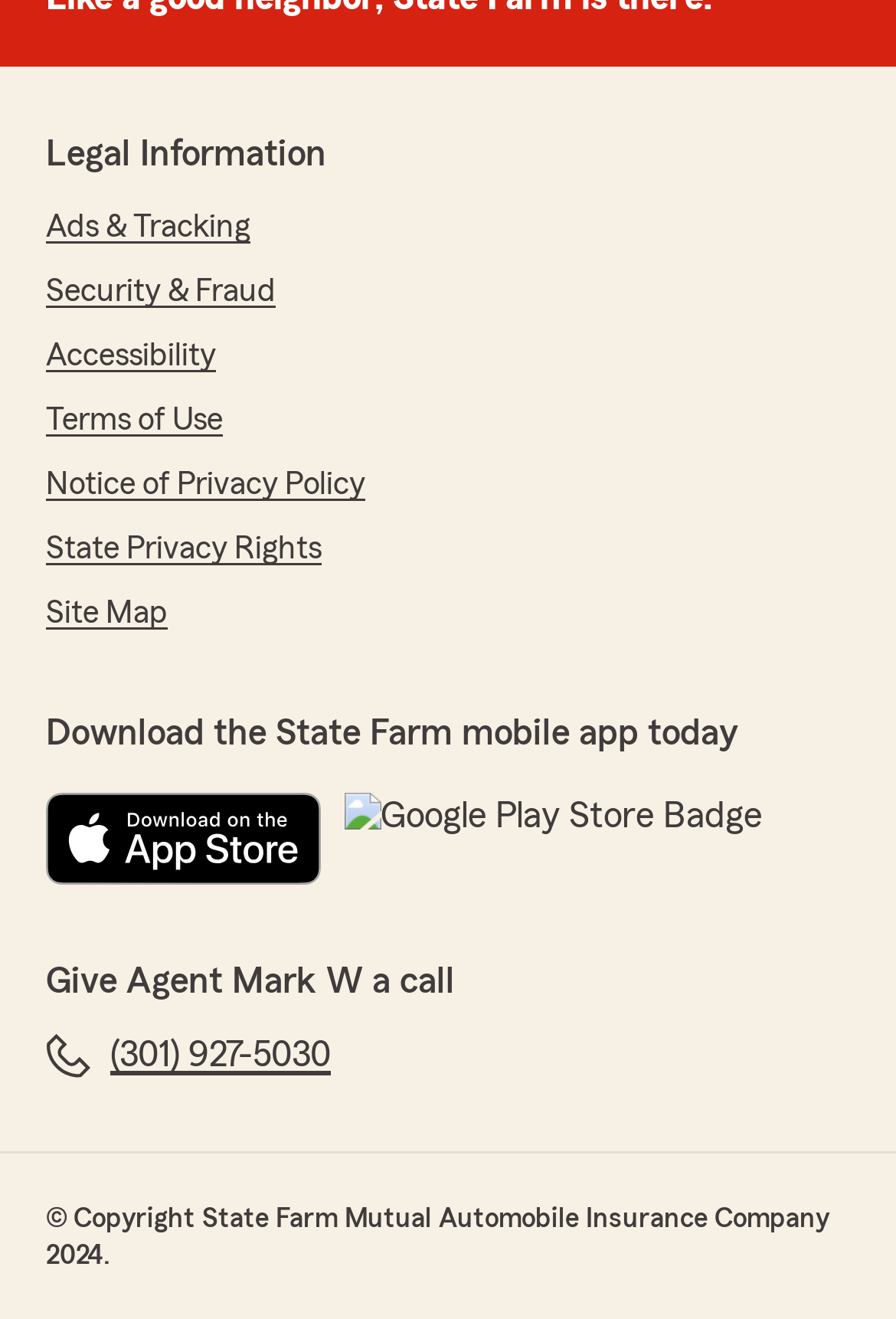Using the information in the image, could you please answer the following question in detail:
What is the purpose of the Google Play Store Badge?

The Google Play Store Badge is an image that appears next to the link 'Get it on Google Play', indicating that the State Farm mobile app is available for download on the Google Play Store.